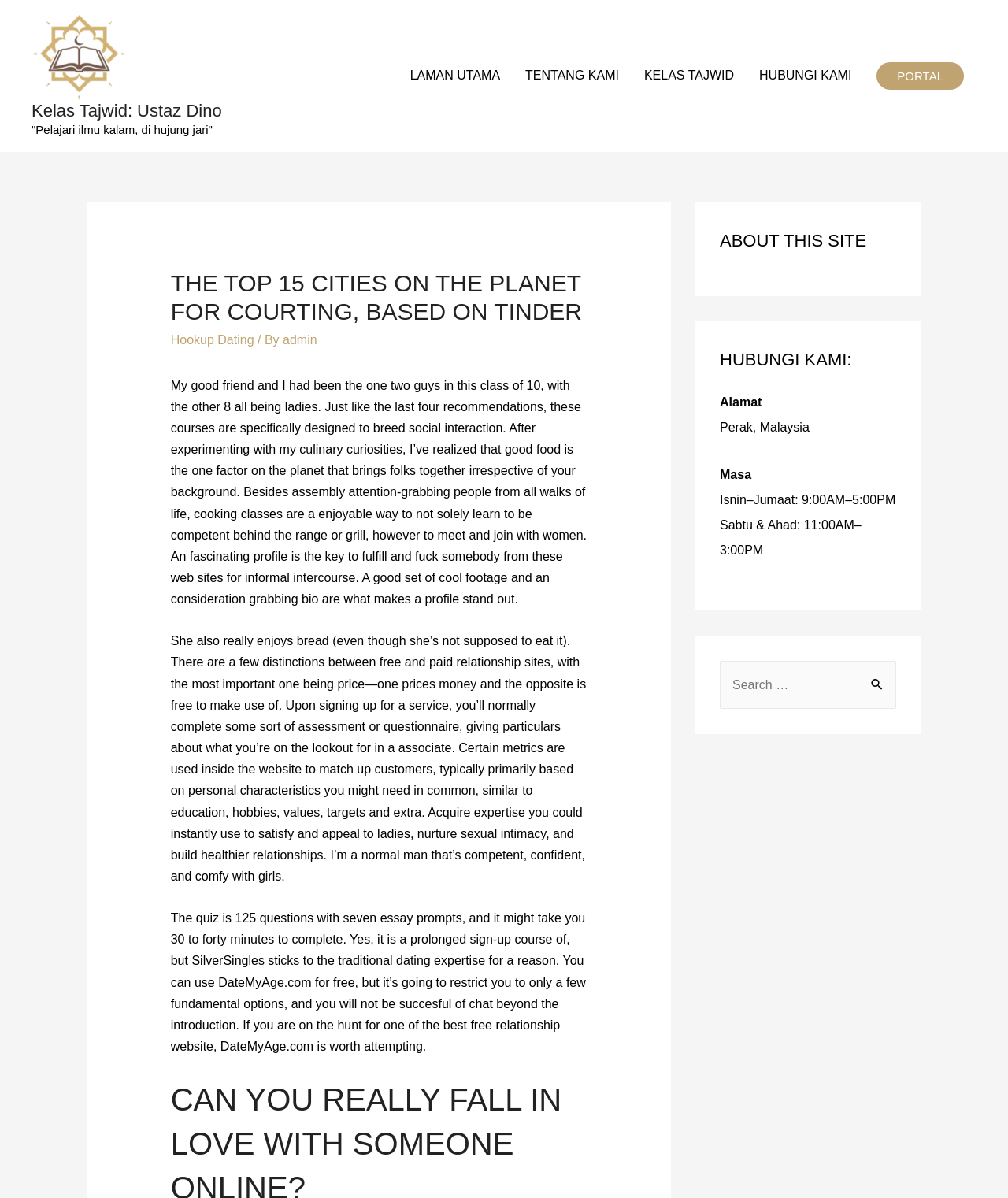Please give the bounding box coordinates of the area that should be clicked to fulfill the following instruction: "Click the 'Hookup Dating' link". The coordinates should be in the format of four float numbers from 0 to 1, i.e., [left, top, right, bottom].

[0.169, 0.278, 0.252, 0.289]